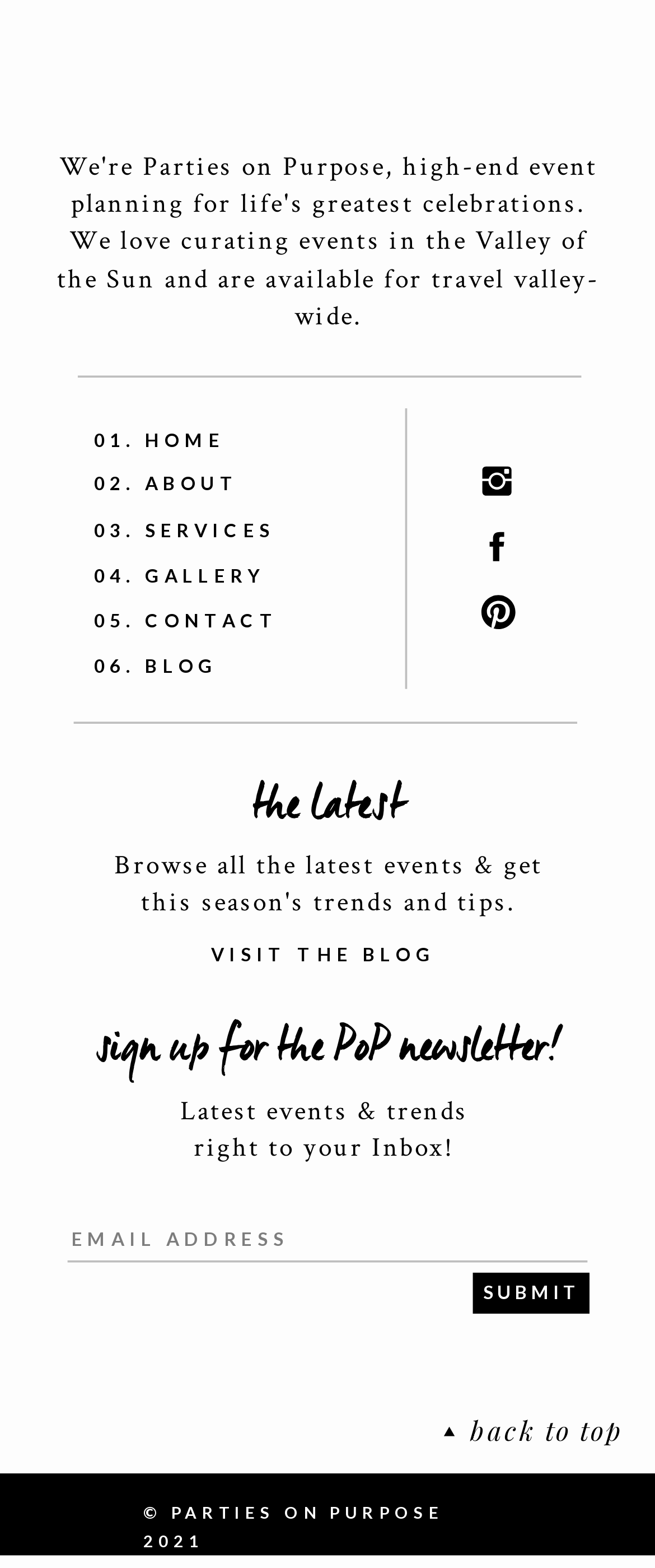Give a one-word or short phrase answer to this question: 
What is the last item in the main navigation menu?

CONTACT